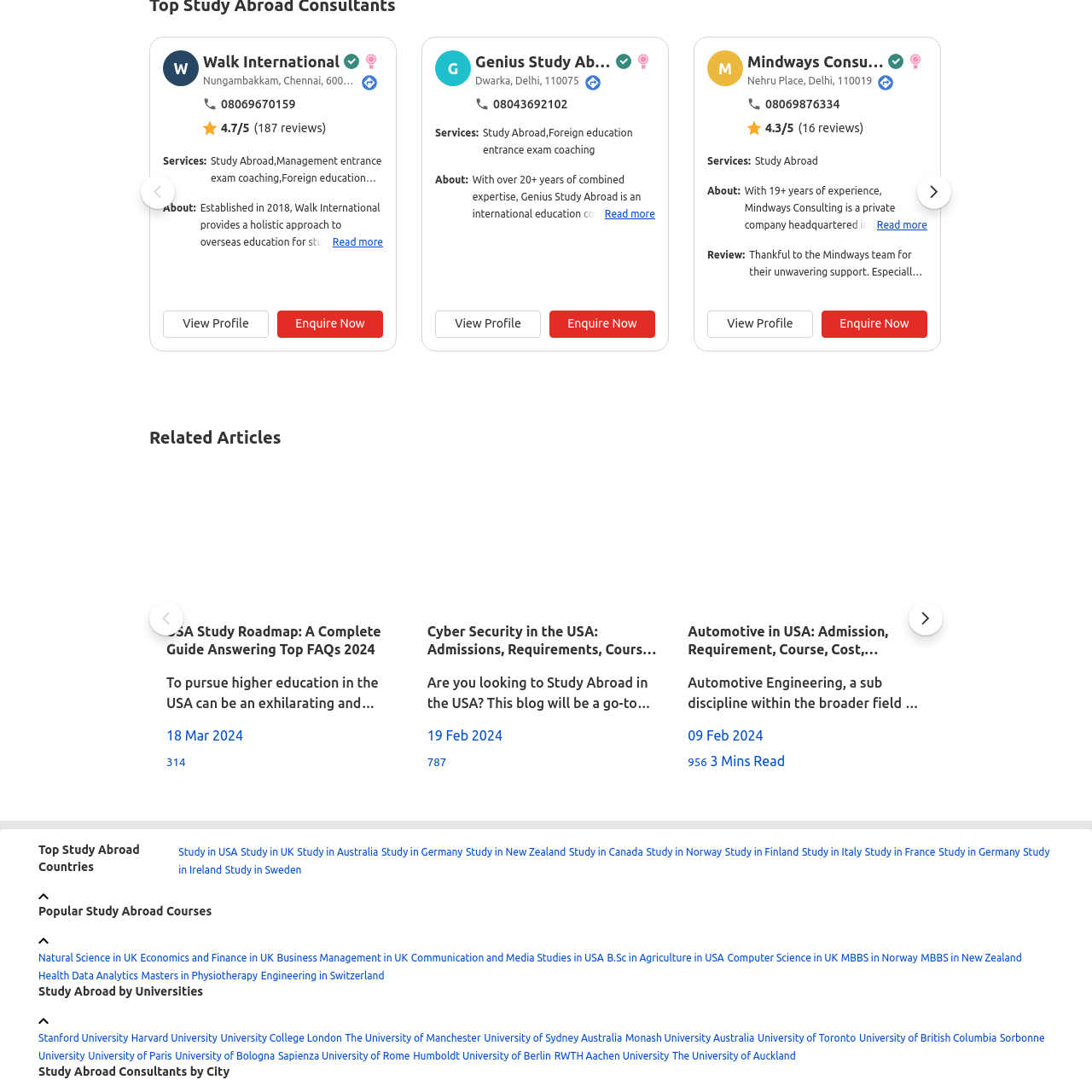What is the purpose of the graphic element?
Carefully examine the image within the red bounding box and provide a detailed answer to the question.

The graphic element is likely a logo or icon associated with the educational consultancy service. Its presence in the navigation or promotional section of the webpage suggests that it serves as a visual representation of the consultancy's brand or identity.